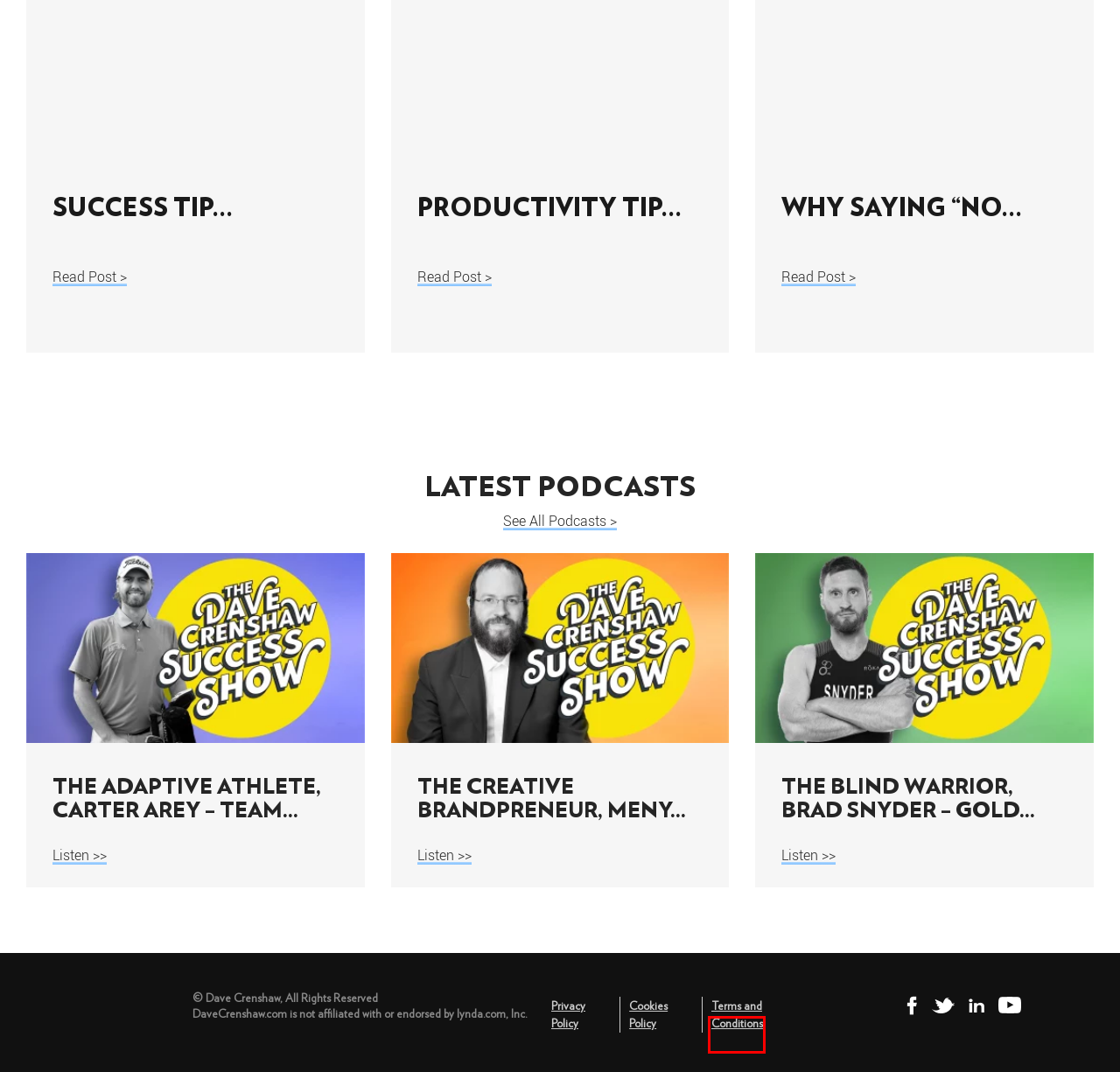You have a screenshot showing a webpage with a red bounding box highlighting an element. Choose the webpage description that best fits the new webpage after clicking the highlighted element. The descriptions are:
A. The Blind Warrior, Brad Snyder - Gold Medalist Paralympic Swimmer - Dave Crenshaw
B. Contact - Dave Crenshaw - Keynote Speaker and Author
C. Cause - Dave Crenshaw - Keynote Speaker and Author
D. Terms and Conditions - Dave Crenshaw - Keynote Speaker and Author
E. The Creative Brandpreneur, Meny Hoffman - CEO of PTEX Group - Dave Crenshaw
F. Cookies Policy - Dave Crenshaw - Keynote Speaker and Author
G. The Adaptive Athlete, Carter Arey - Team USA athlete and Adaptive Golfer - Dave Crenshaw
H. Hire Dave to Speak - Dave Crenshaw - Keynote Speaker and Author

D